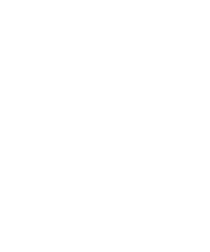What is the specialty of Larch Cottage nursery?
Can you provide a detailed and comprehensive answer to the question?

The description highlights Larch Cottage as a nursery that specializes in unusual and rare plants, which suggests its focus on offering unique and hard-to-find plant varieties.